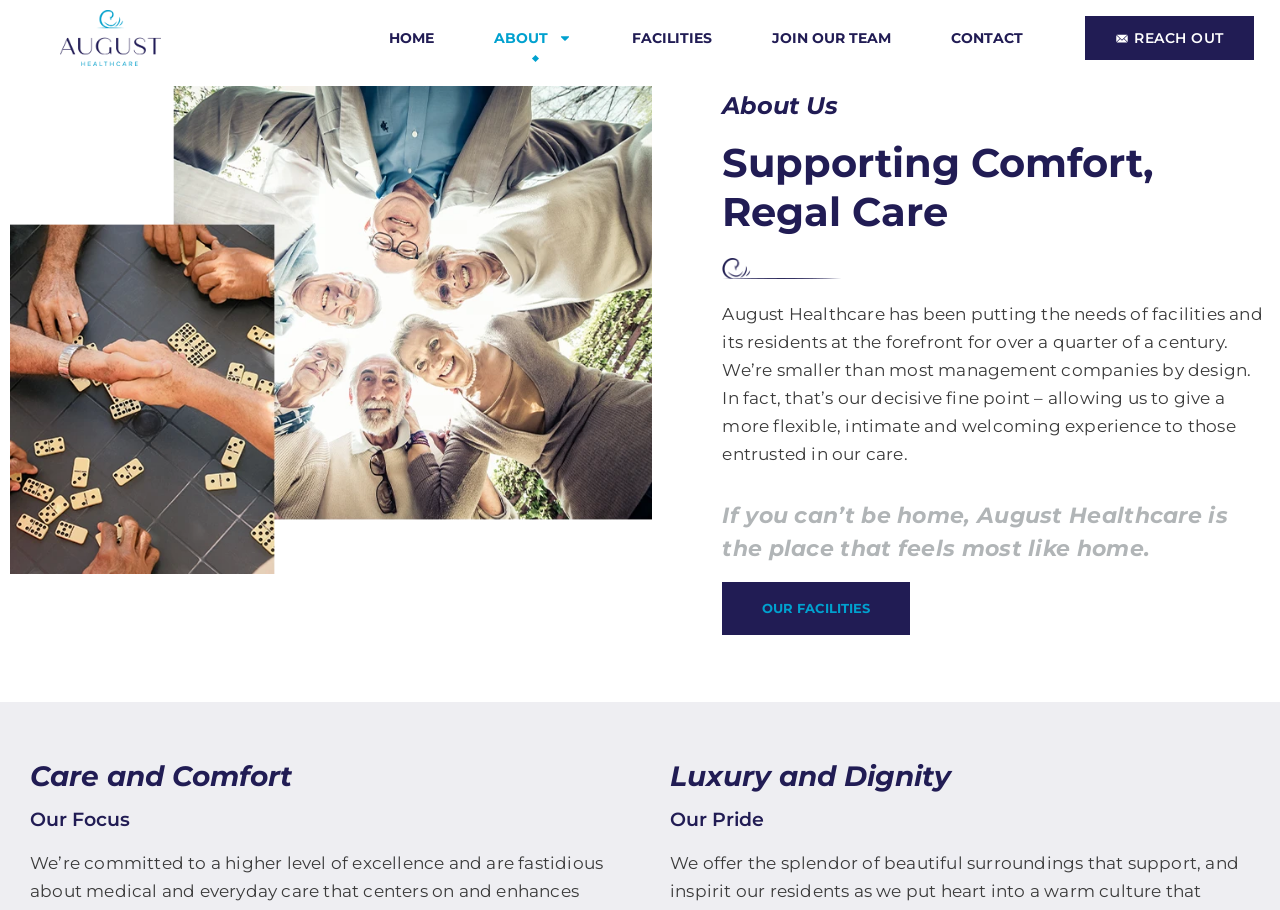Identify the bounding box coordinates of the region I need to click to complete this instruction: "learn more about August Healthcare".

[0.008, 0.011, 0.165, 0.072]